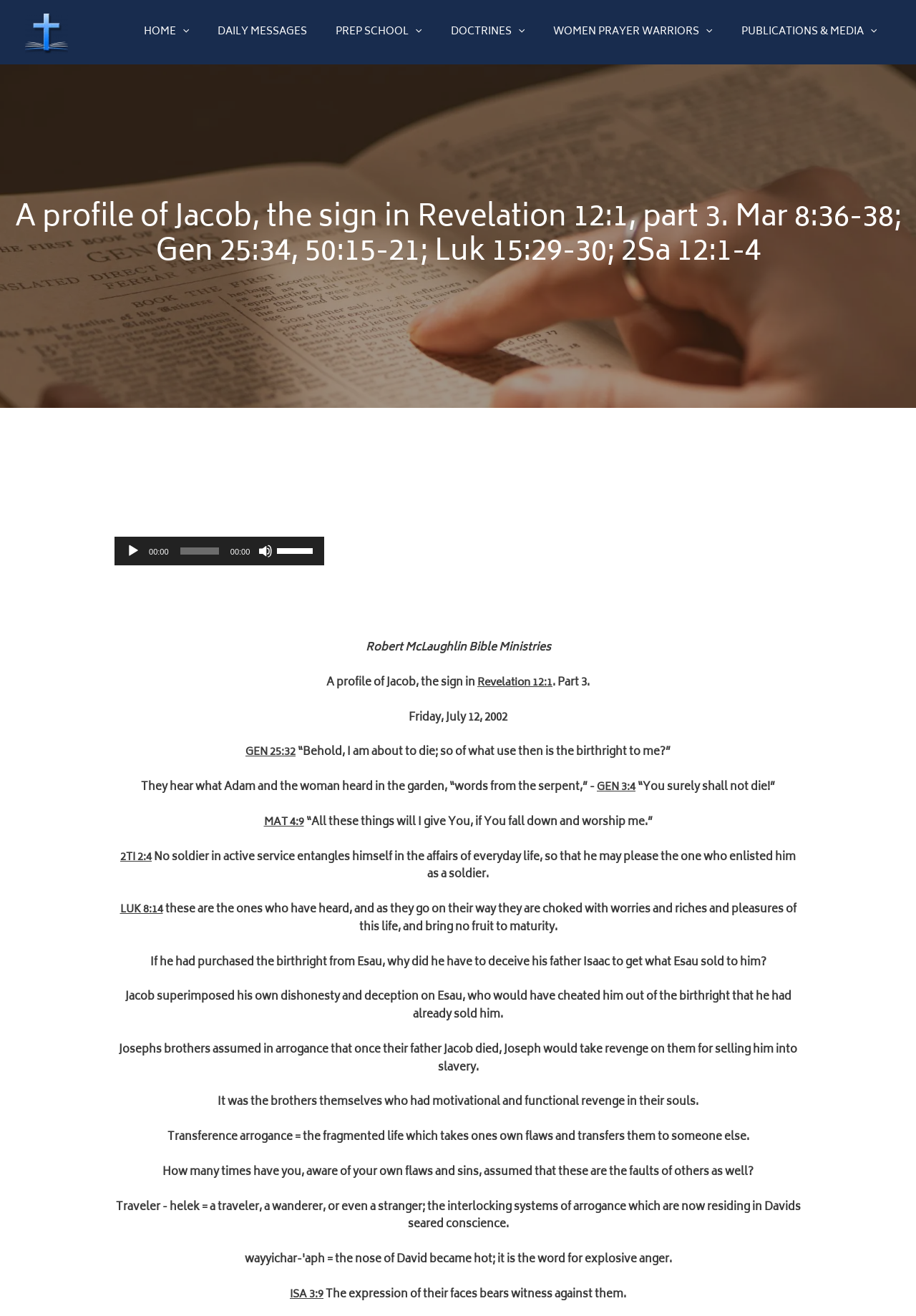Describe all the key features and sections of the webpage thoroughly.

This webpage is a profile of Jacob, the sign in Revelation 12:1, part 3, from Robert McLaughlin Bible Ministries. At the top left, there is a logo of Robert McLaughlin Bible Ministries, accompanied by a link to the ministry's homepage. Below the logo, there is a navigation menu with links to different sections of the website, including HOME, DAILY MESSAGES, PREP SCHOOL, DOCTRINES, WOMEN PRAYER WARRIORS, and PUBLICATIONS & MEDIA. Each link has an associated image.

The main content of the webpage is an audio player, which allows users to play an audio message. The audio player has controls such as play, mute, and volume adjustment. Below the audio player, there is a heading that displays the title of the message, "A profile of Jacob, the sign in Revelation 12:1, part 3." 

Following the heading, there are several paragraphs of text that discuss the biblical story of Jacob and its significance. The text includes quotes from various Bible verses, such as Genesis 25:32, Revelation 12:1, and Matthew 4:9, among others. The text also includes links to these Bible verses, allowing users to access the full text of the verses.

Throughout the text, there are several static text elements that provide additional information or explanations. The text is divided into sections, with each section discussing a different aspect of the story of Jacob. The webpage also includes a few images, although they are not explicitly described.

Overall, the webpage is a resource for individuals interested in biblical studies and theology, providing an in-depth analysis of the story of Jacob and its significance in the context of Revelation 12:1.